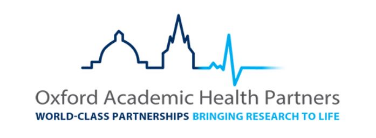Please answer the following question using a single word or phrase: 
What does the blue heartbeat line represent?

Health and vitality